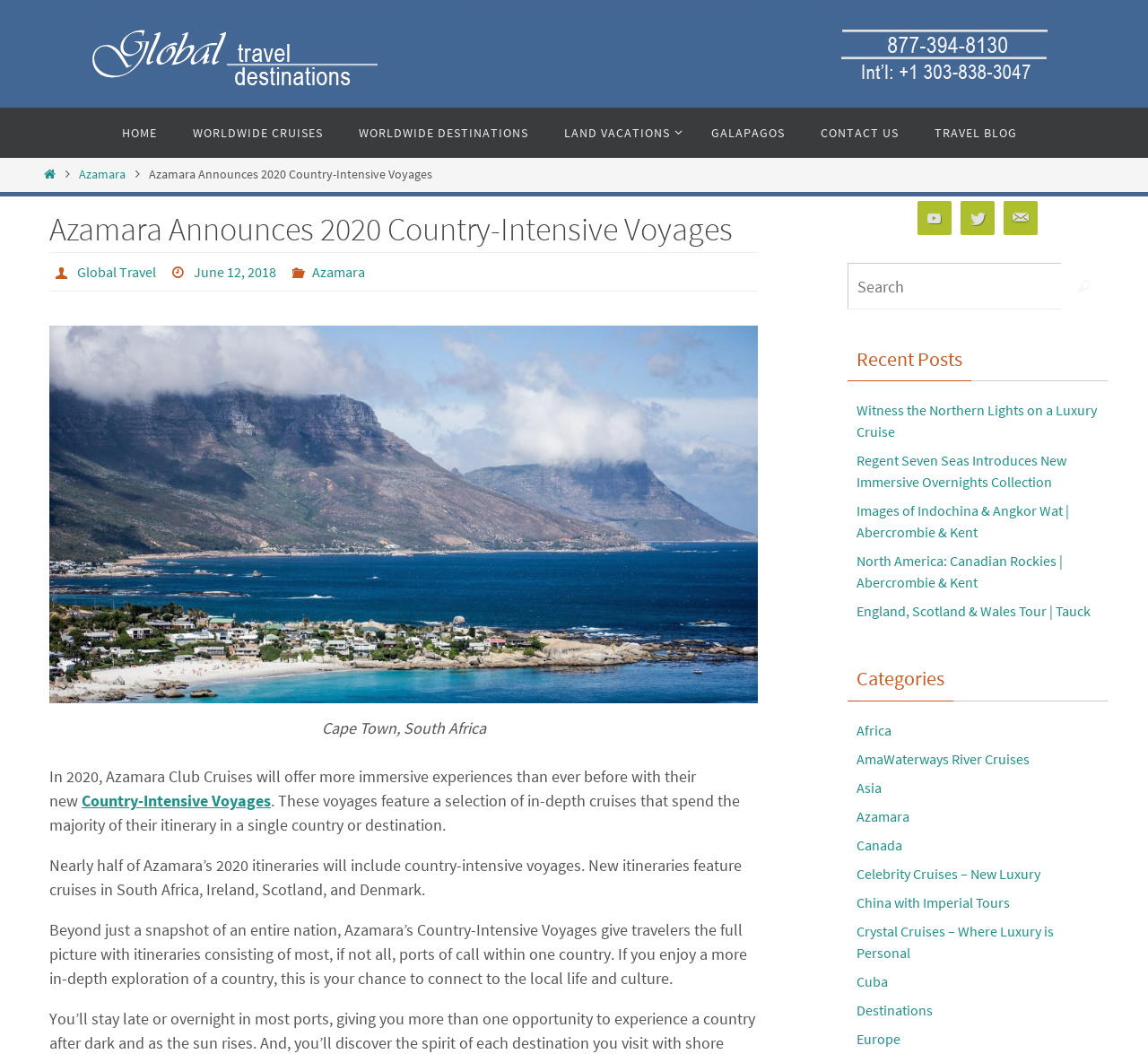Offer an extensive depiction of the webpage and its key elements.

The webpage is about Azamara Club Cruises' new Country-Intensive Voyages for 2020. At the top, there is a logo image with the text "Global Travel Destinations" and a navigation menu with links to "HOME", "WORLDWIDE CRUISES", "WORLDWIDE DESTINATIONS", "LAND VACATIONS", "GALAPAGOS", "CONTACT US", and "TRAVEL BLOG". 

Below the navigation menu, there is a heading that reads "Azamara Announces 2020 Country-Intensive Voyages". Underneath, there is a paragraph of text that explains the new voyages, which will offer more immersive experiences than ever before. The text is accompanied by an image of Cape Town, South Africa.

The webpage then lists several benefits of the Country-Intensive Voyages, including the ability to connect with local life and culture. There are three paragraphs of text that provide more information about the voyages.

On the right side of the page, there are social media links to YouTube, Twitter, and Mail, each with an accompanying image. Below the social media links, there is a search bar with a button that says "Search".

Further down the page, there is a section titled "Recent Posts" that lists several links to travel-related articles, including "Witness the Northern Lights on a Luxury Cruise" and "Images of Indochina & Angkor Wat | Abercrombie & Kent".

Finally, there is a section titled "Categories" that lists links to various travel destinations and cruise lines, including Africa, Asia, Azamara, Canada, and Europe.